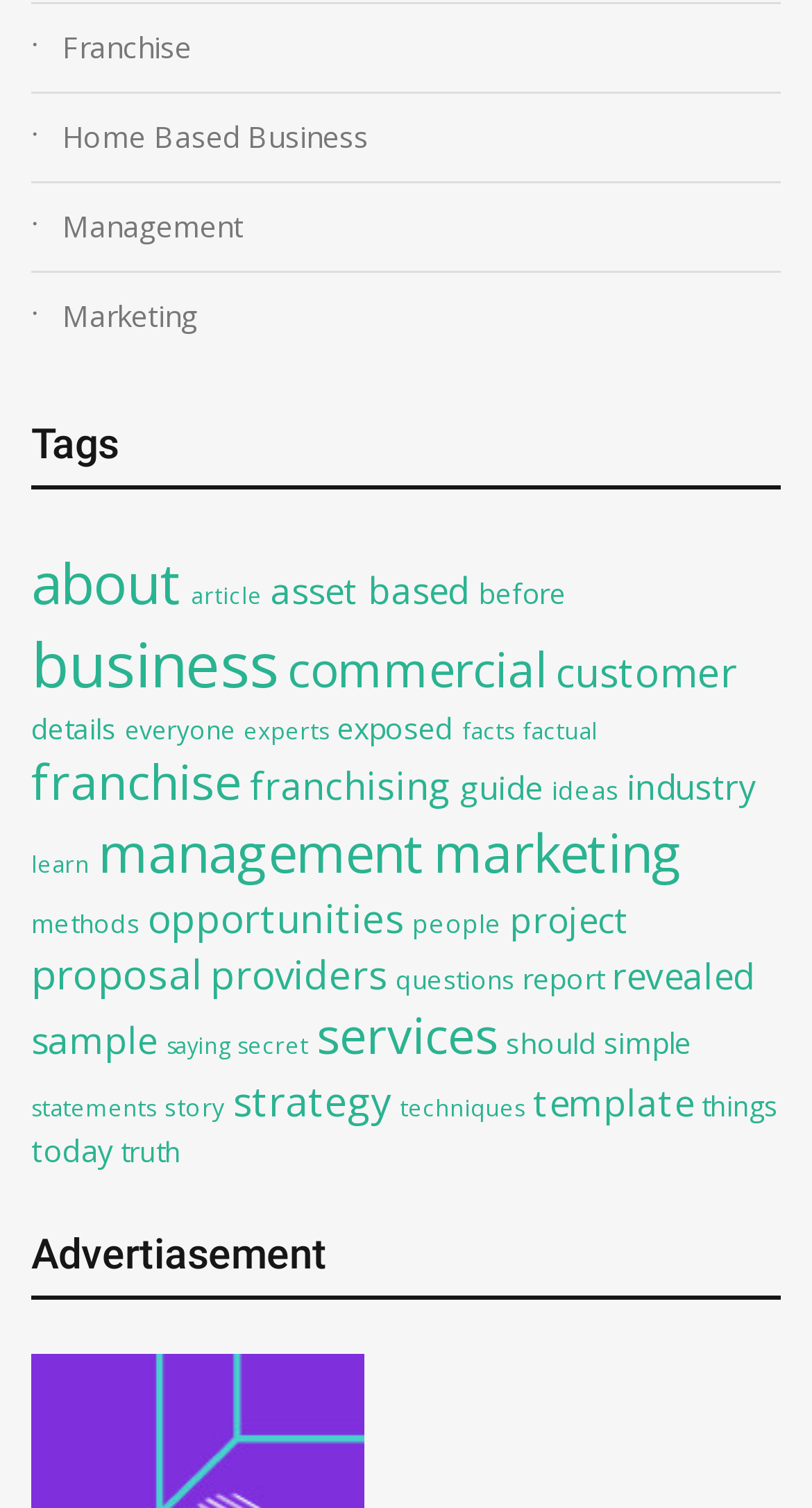Answer the question using only one word or a concise phrase: How many headings are on the webpage?

2